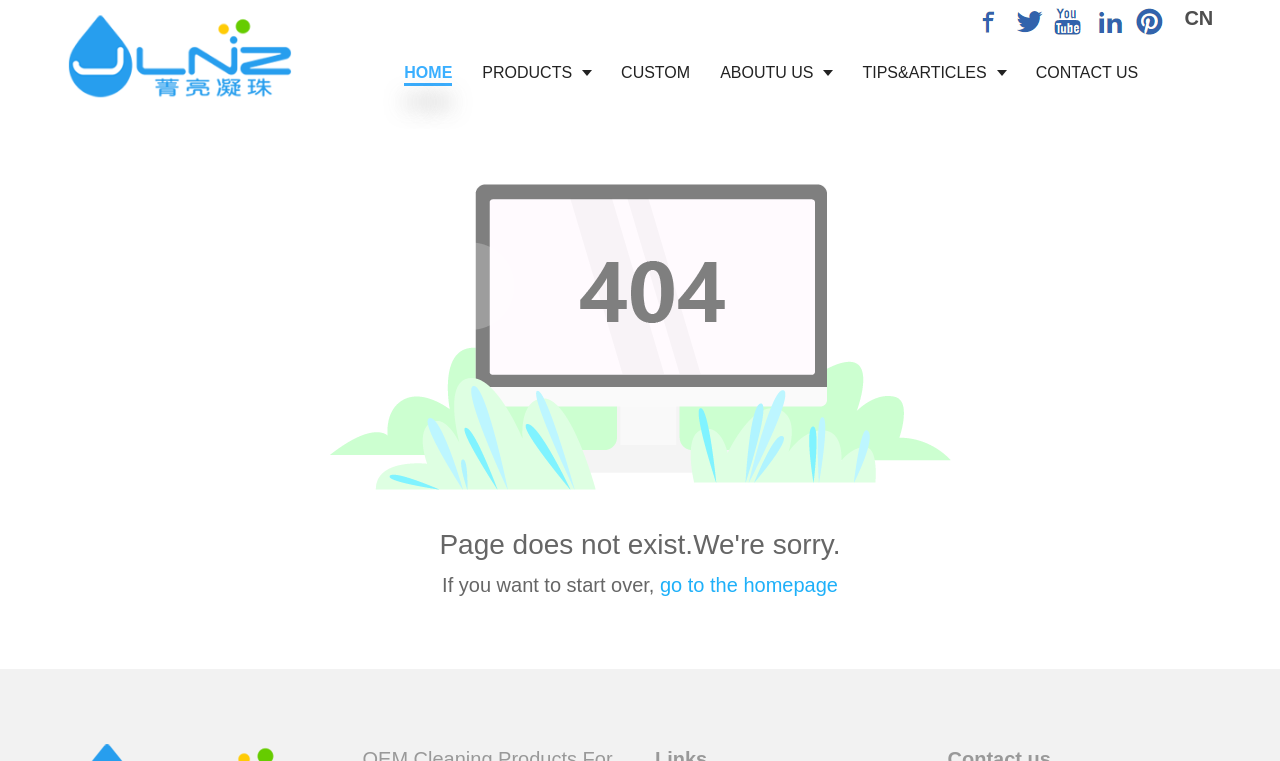Describe all the significant parts and information present on the webpage.

The webpage is about Jingliang Daily Chemical, a leading enterprise in condensation products and a specialized and new enterprise in China. At the top, there is a header section with a logo of Jingliang on the left, which is an image, and a navigation menu on the right with links to different sections of the website, including HOME, PRODUCTS, CUSTOM, ABOUT US, TIPS&ARTICLES, and CONTACT US.

Below the header section, there is a prominent banner with a brief introduction to the company, stating that it focuses on the research and development of laundry pods and peripheral products, providing branded one-stop OEM&ODM services.

On the top-right corner, there are several links, possibly language options, with CN being one of them. Next to these links, there is a series of empty links, separated by non-breaking spaces.

In the main content area, there is a large image with a message "Page does not exist. We're sorry." This suggests that the page may not be available or is under construction. Below this image, there is a message "If you want to start over, go to the homepage", with a link to the homepage.